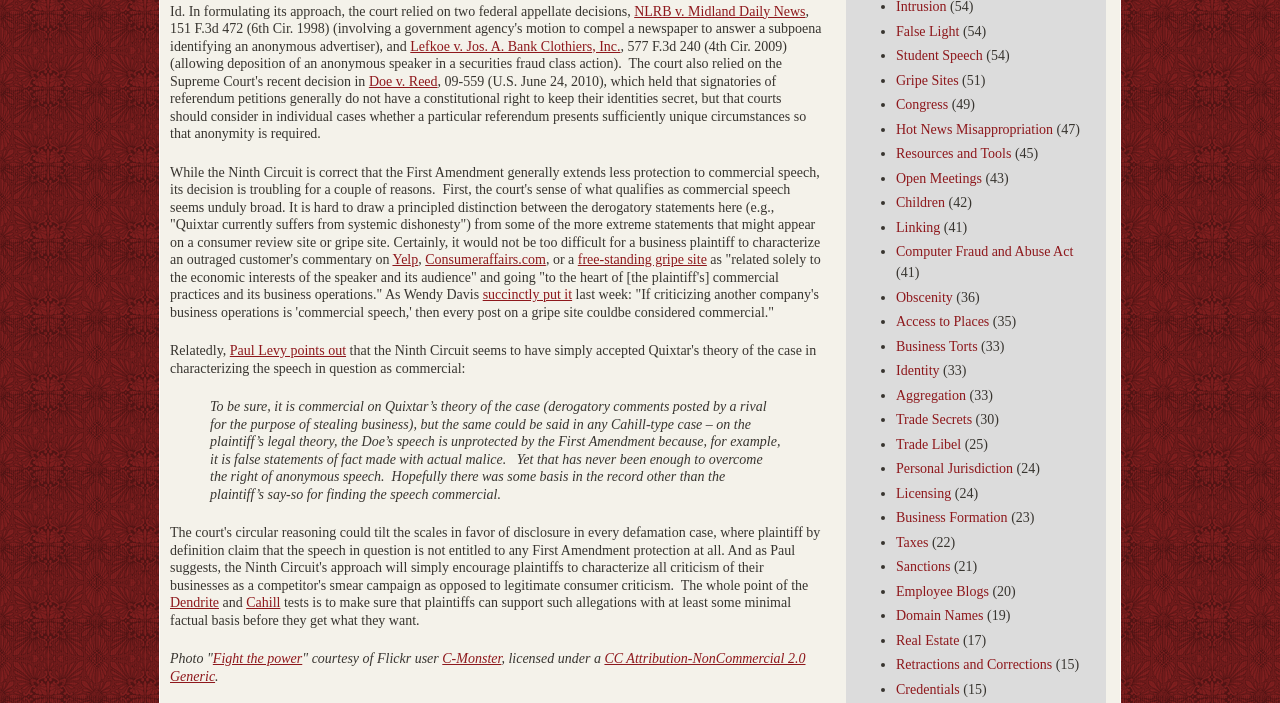Respond with a single word or phrase for the following question: 
What is the license of the photo 'Fight the power'?

CC Attribution-NonCommercial 2.0 Generic